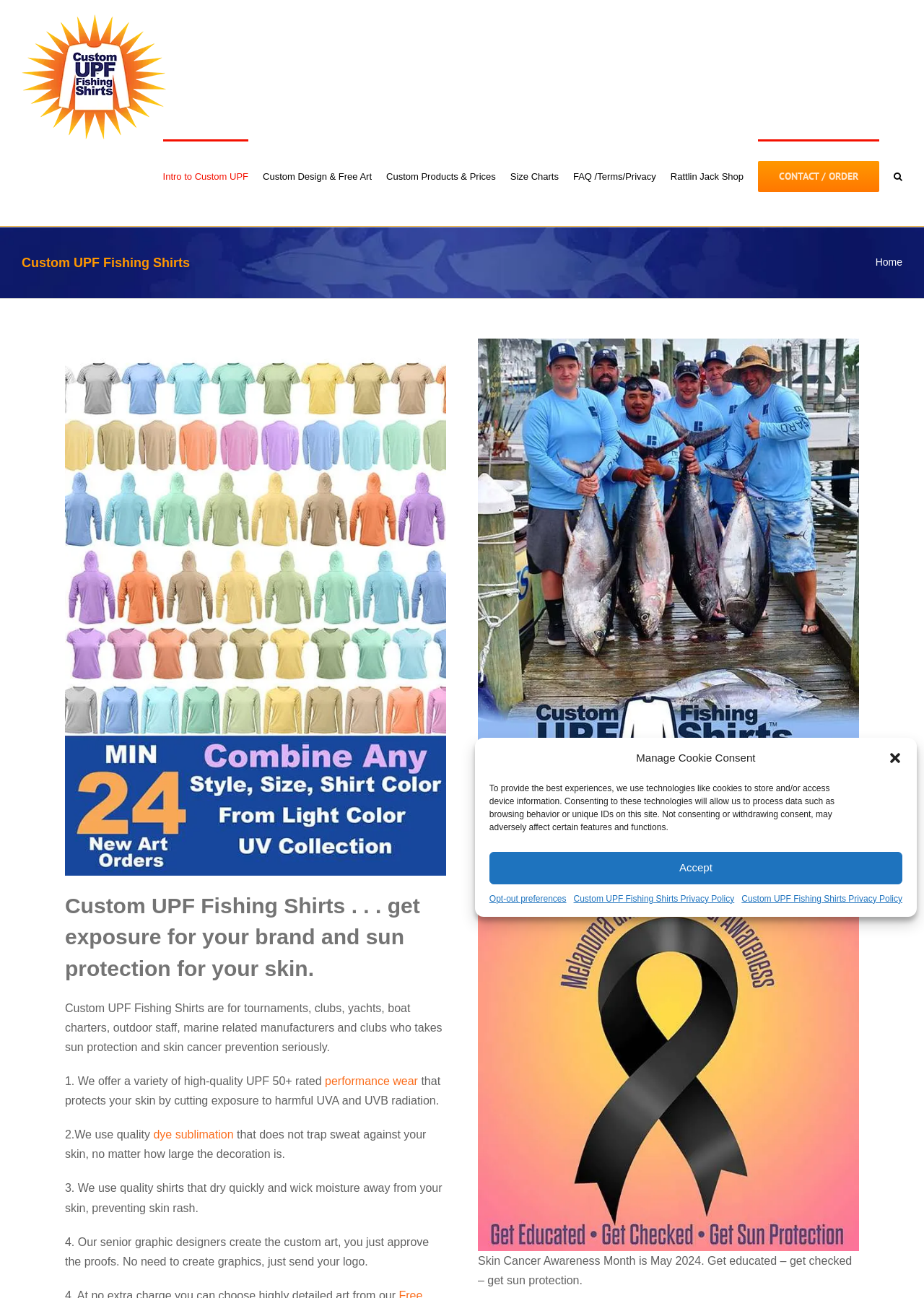What is the theme of the image shown on the Belgard design?
Answer the question using a single word or phrase, according to the image.

Tuna fish